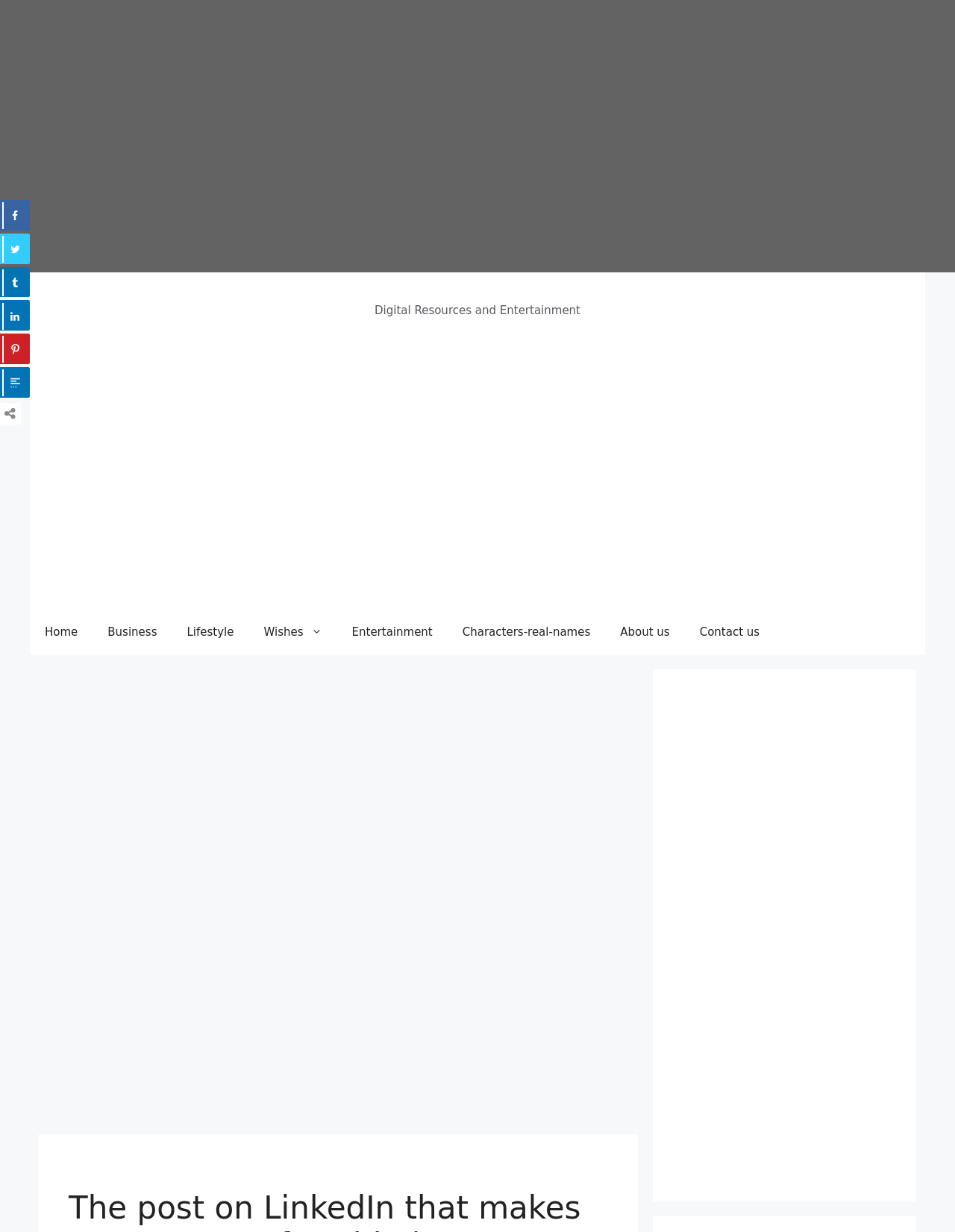Give a one-word or short phrase answer to this question: 
How many navigation links are there?

11